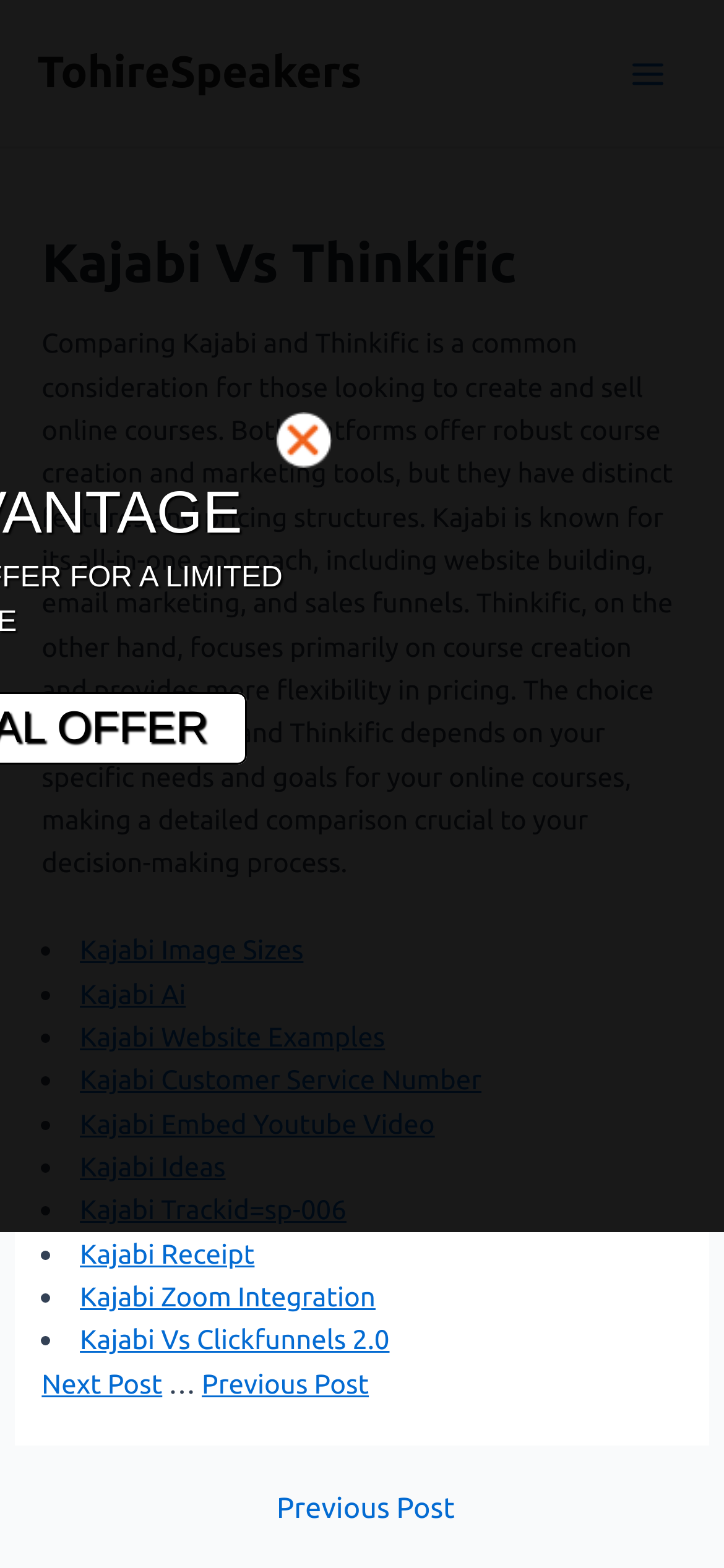Give a full account of the webpage's elements and their arrangement.

The webpage is a comparison guide between Kajabi and Thinkific, two popular platforms for creating and selling online courses. At the top left of the page, there is a link to "TohireSpeakers". On the top right, there is a main menu button with an accompanying image. 

Below the main menu, there is a large article section that occupies most of the page. The article is headed by a title "Kajabi Vs Thinkific" and is followed by a descriptive paragraph that summarizes the key differences between the two platforms. The paragraph explains that Kajabi is an all-in-one platform that includes website building, email marketing, and sales funnels, while Thinkific focuses primarily on course creation and offers more flexibility in pricing.

Underneath the paragraph, there is a list of links to related topics, including "Kajabi Image Sizes", "Kajabi Ai", "Kajabi Website Examples", and several others. Each link is preceded by a bullet point marker. 

At the bottom of the article, there are navigation links to the next and previous posts, accompanied by a "…" symbol and a "Post navigation" label. There is also a duplicate "Previous Post" link at the very bottom of the page.